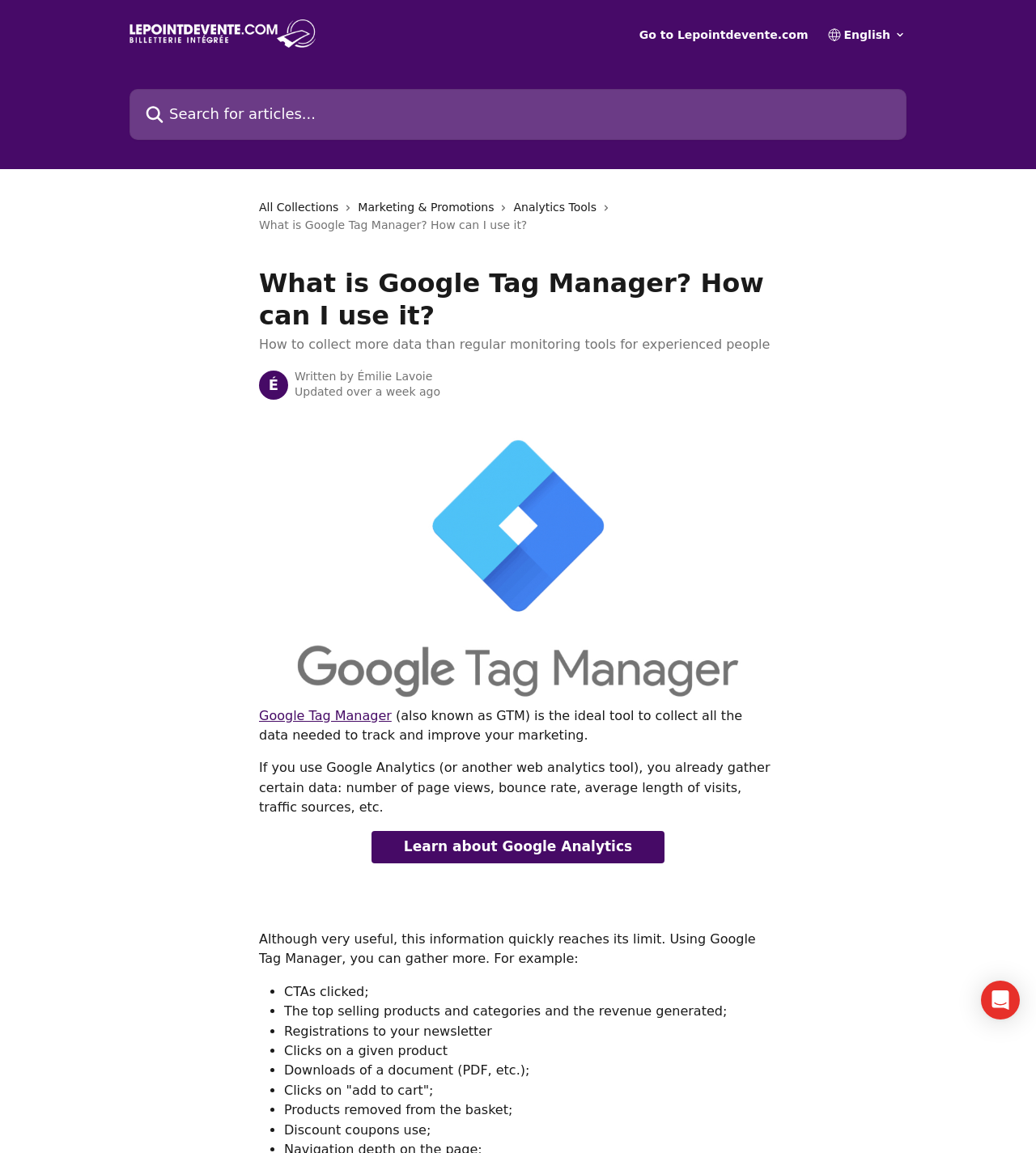What is the purpose of Google Tag Manager?
Please give a detailed and elaborate answer to the question.

According to the webpage, Google Tag Manager is used to collect more data than regular monitoring tools, and it provides examples of the types of data that can be collected, such as CTAs clicked, top selling products, and registrations to a newsletter.